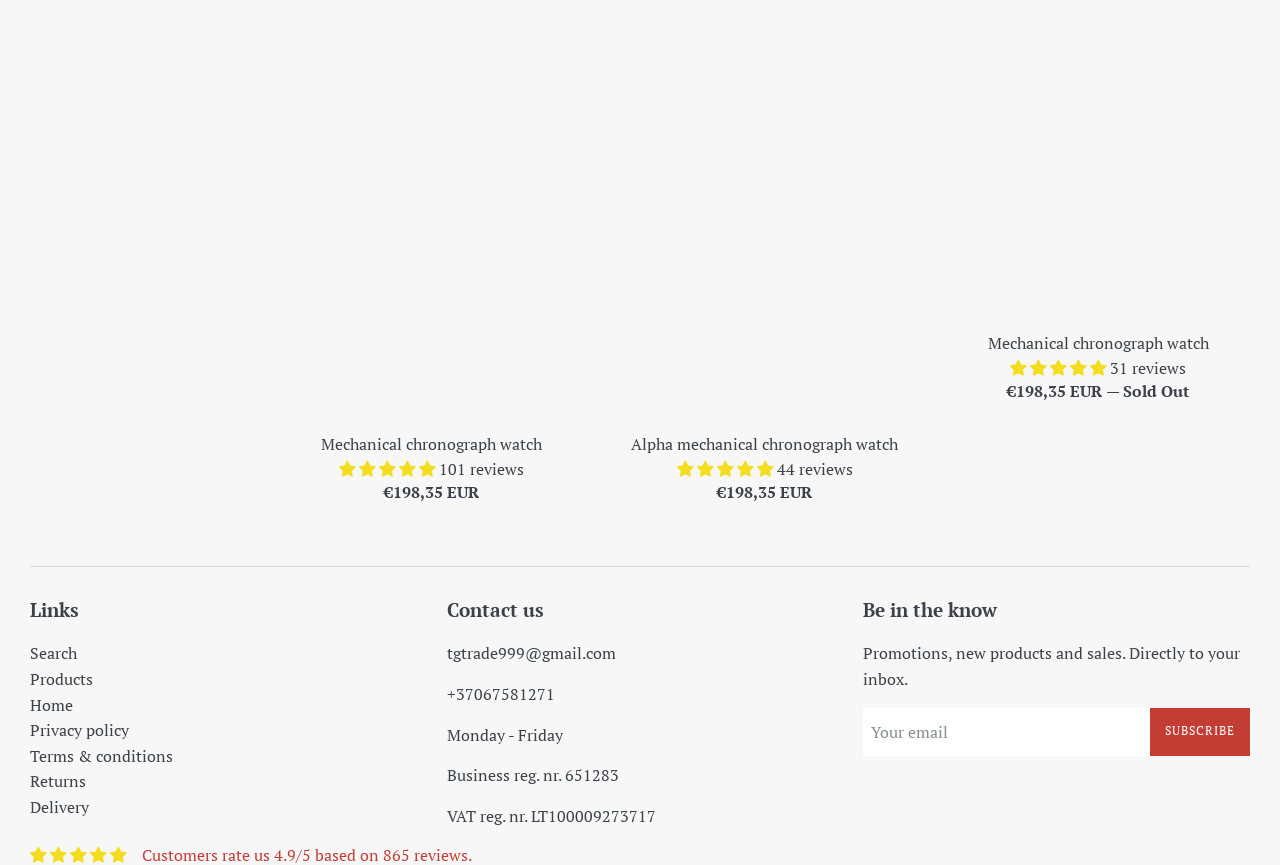Please identify the bounding box coordinates of the region to click in order to complete the task: "View Alpha mechanical chronograph watch details". The coordinates must be four float numbers between 0 and 1, specified as [left, top, right, bottom].

[0.493, 0.501, 0.702, 0.526]